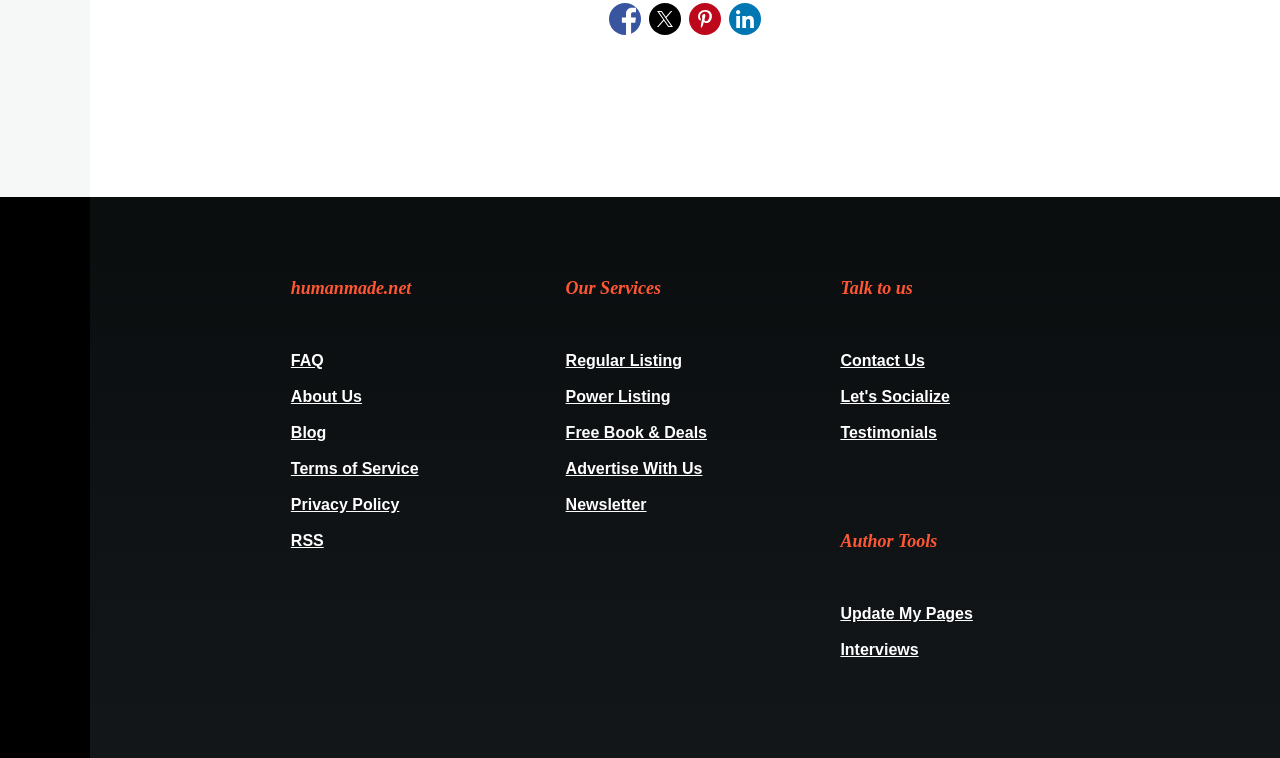Determine the bounding box coordinates for the area you should click to complete the following instruction: "Contact Us".

[0.657, 0.459, 0.723, 0.489]